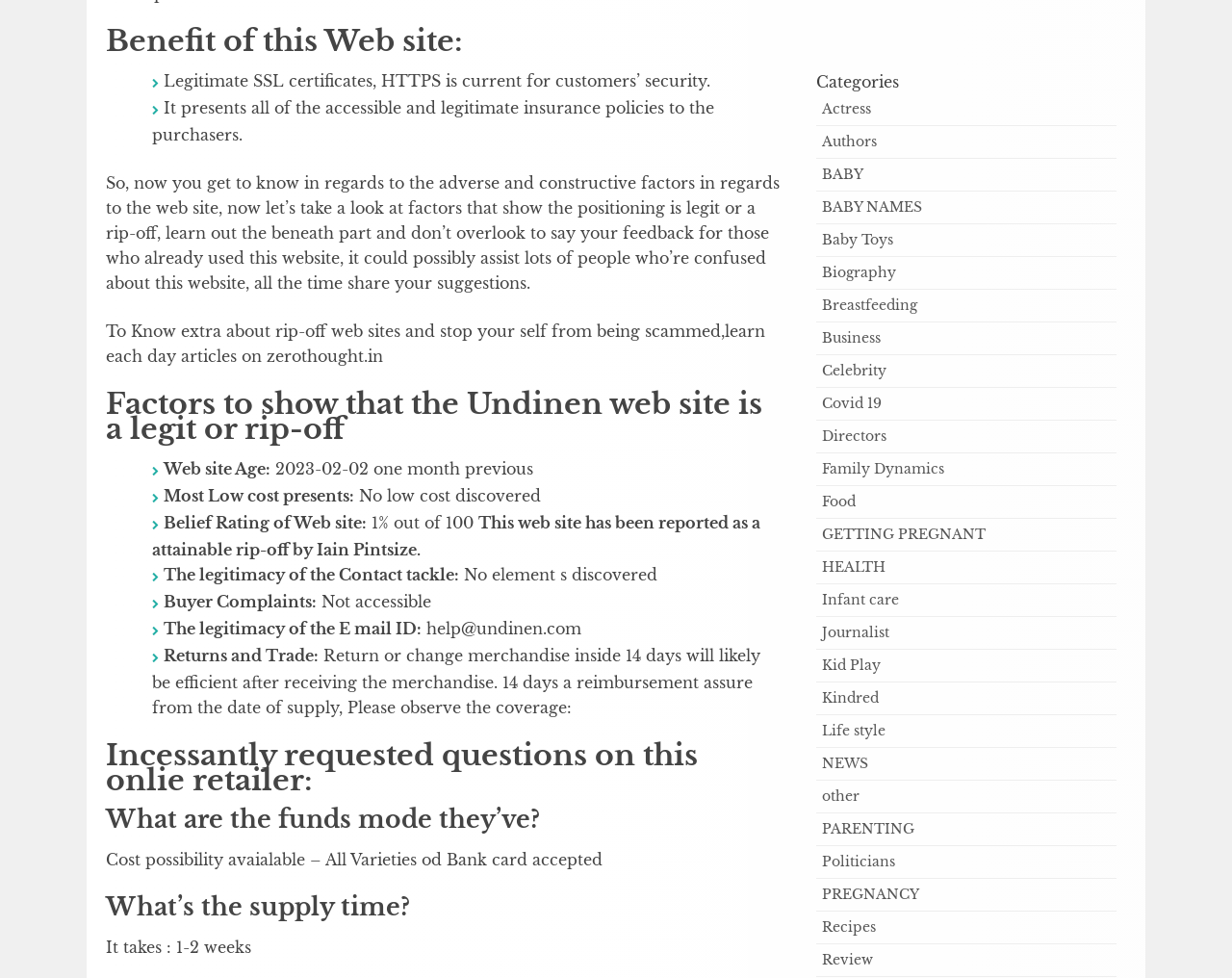Specify the bounding box coordinates of the element's region that should be clicked to achieve the following instruction: "Check the 'Returns and Exchange' policy". The bounding box coordinates consist of four float numbers between 0 and 1, in the format [left, top, right, bottom].

[0.133, 0.66, 0.259, 0.68]